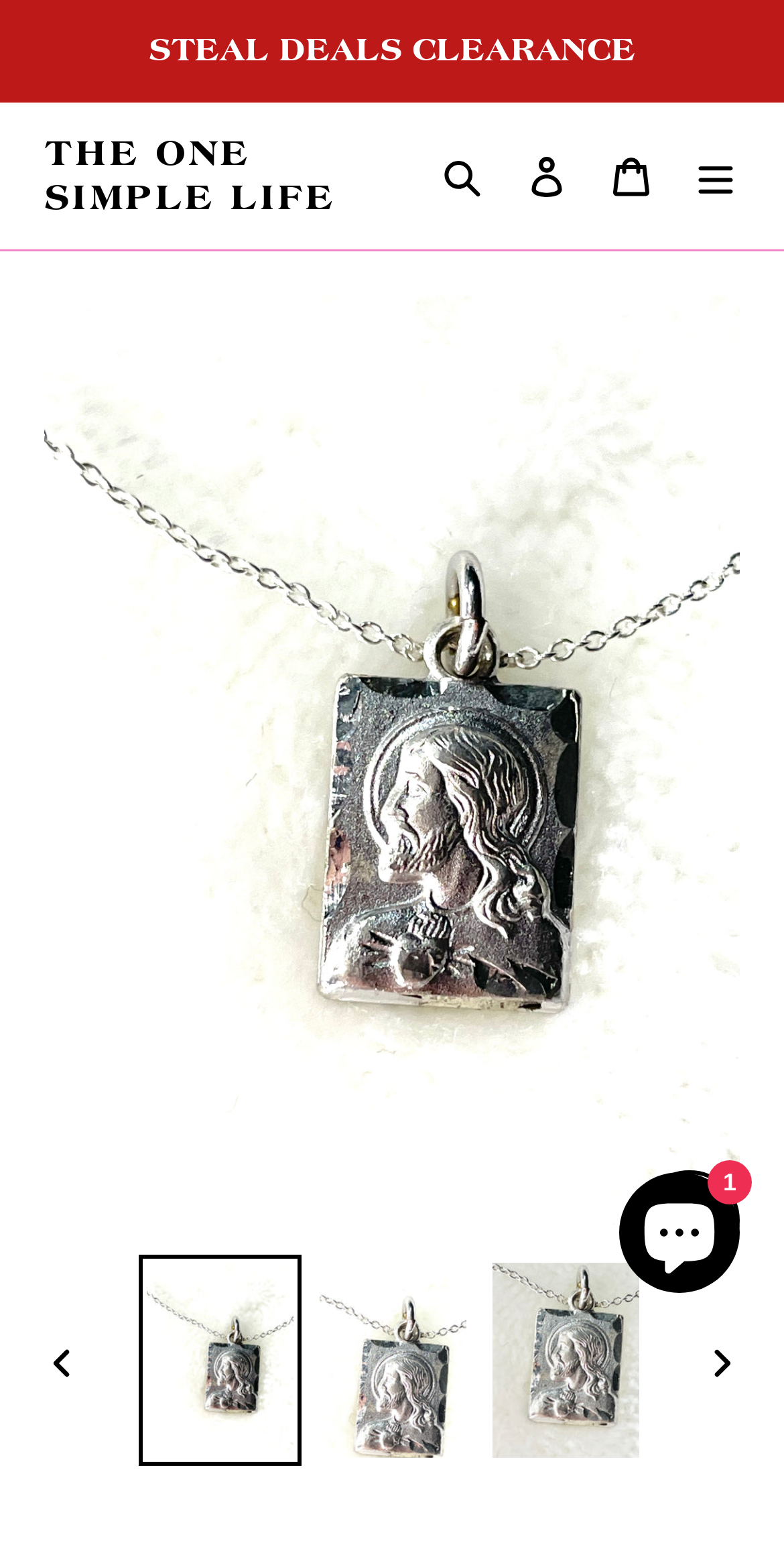Identify the bounding box coordinates of the clickable region necessary to fulfill the following instruction: "View all categories". The bounding box coordinates should be four float numbers between 0 and 1, i.e., [left, top, right, bottom].

None